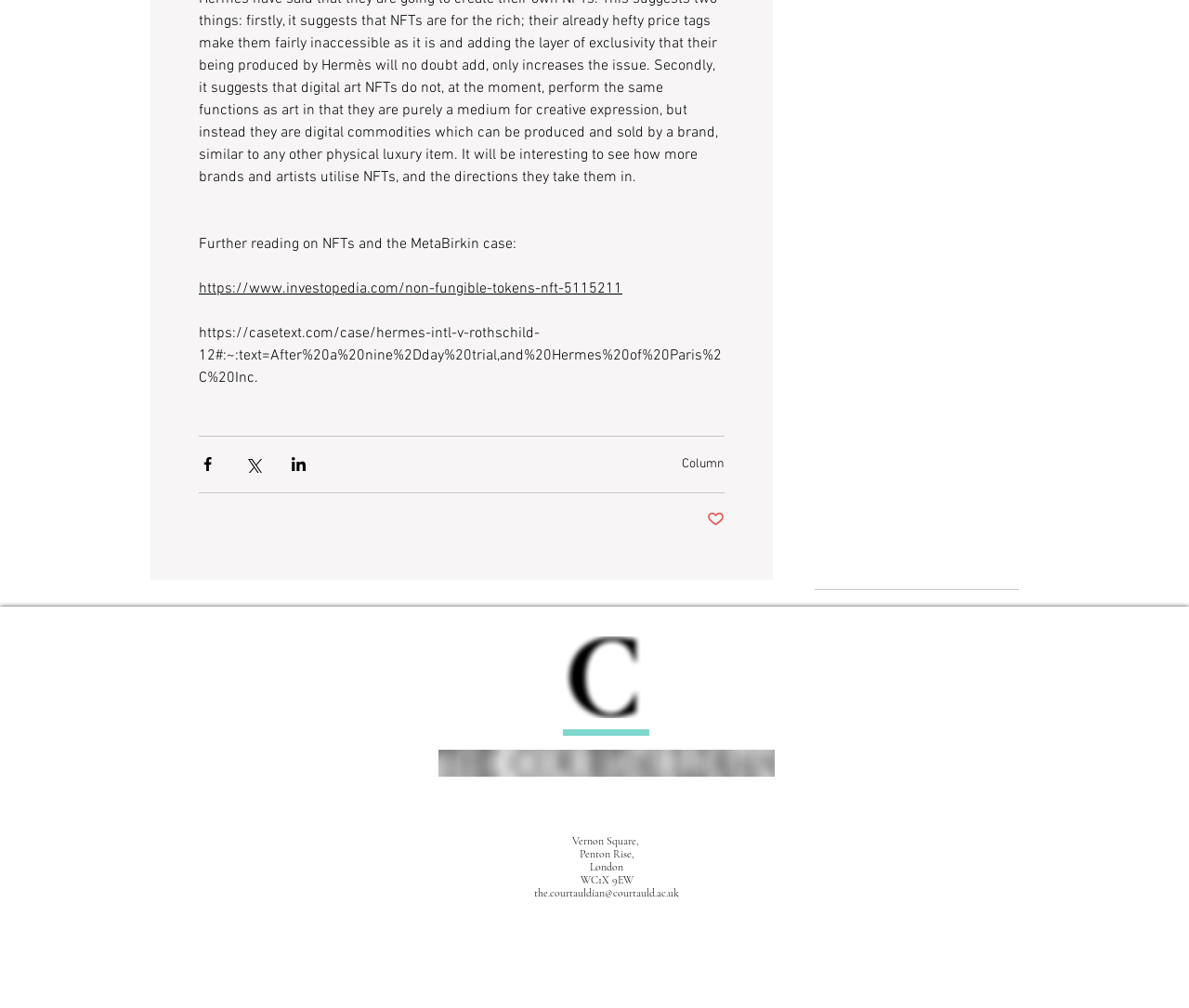Please specify the bounding box coordinates of the area that should be clicked to accomplish the following instruction: "Add to cart". The coordinates should consist of four float numbers between 0 and 1, i.e., [left, top, right, bottom].

None